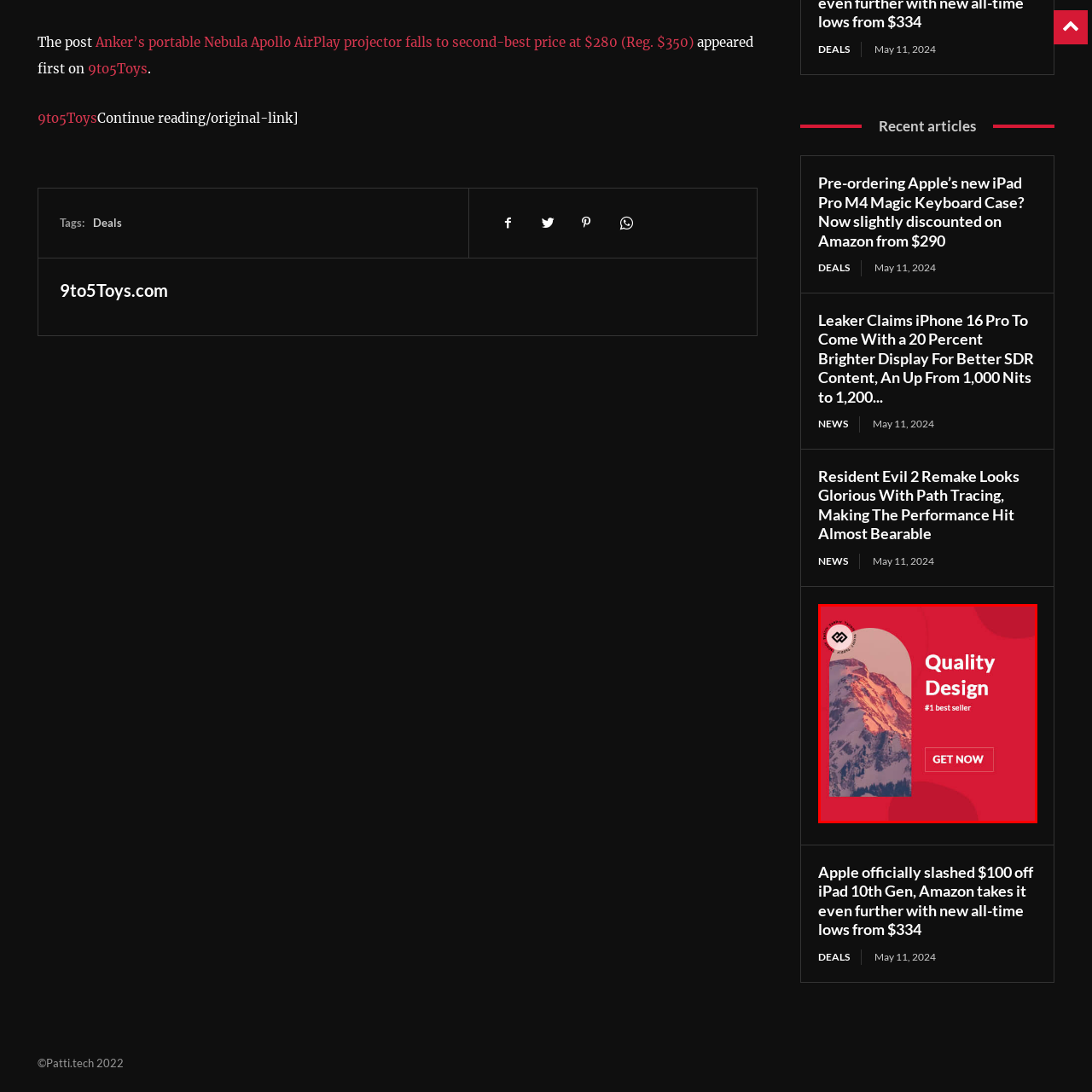Pay close attention to the image within the red perimeter and provide a detailed answer to the question that follows, using the image as your primary source: 
What is the ranking of 'Quality Design'?

The caption states that the text prominently announces 'Quality Design' and highlights it as a '#1 best seller', indicating its ranking.